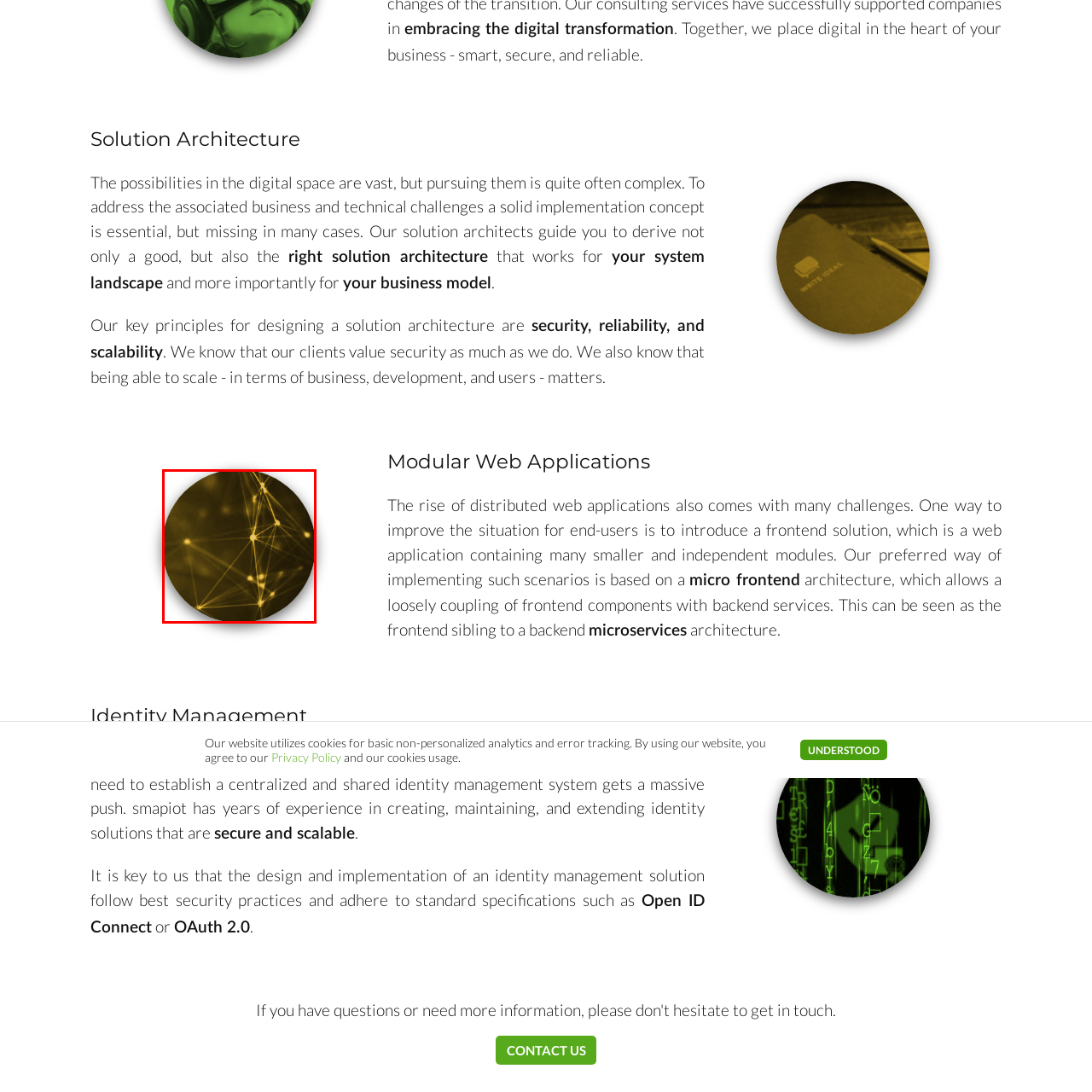View the portion of the image inside the red box and respond to the question with a succinct word or phrase: What is emphasized in modern digital solutions?

modularity and interconnectivity